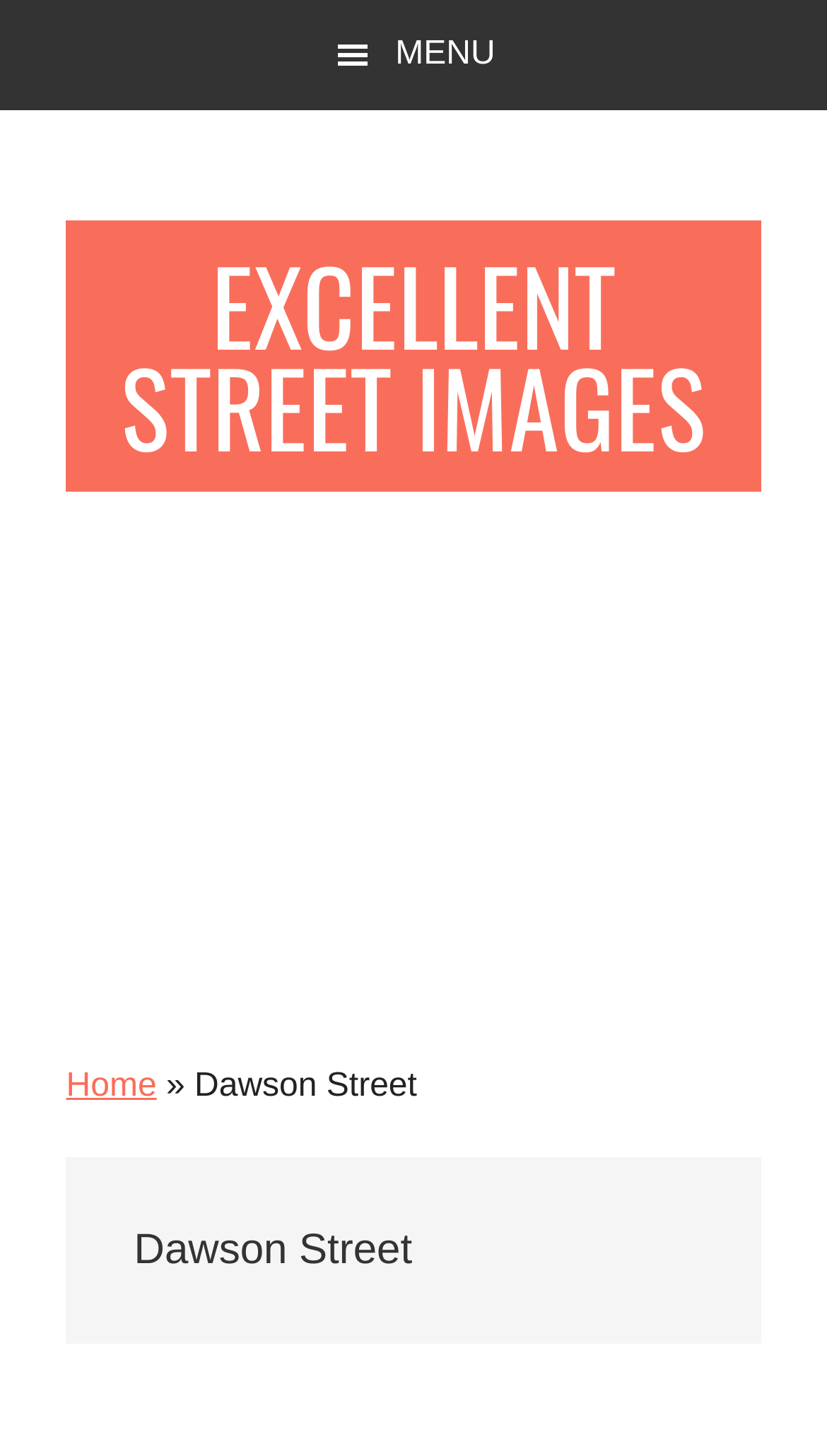What is the purpose of the button at the top?
Provide a concise answer using a single word or phrase based on the image.

MENU